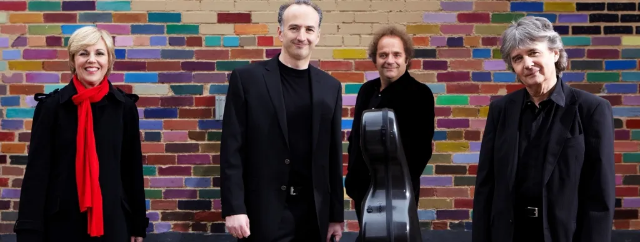What is the central instrument in the group composition?
Please look at the screenshot and answer using one word or phrase.

cello